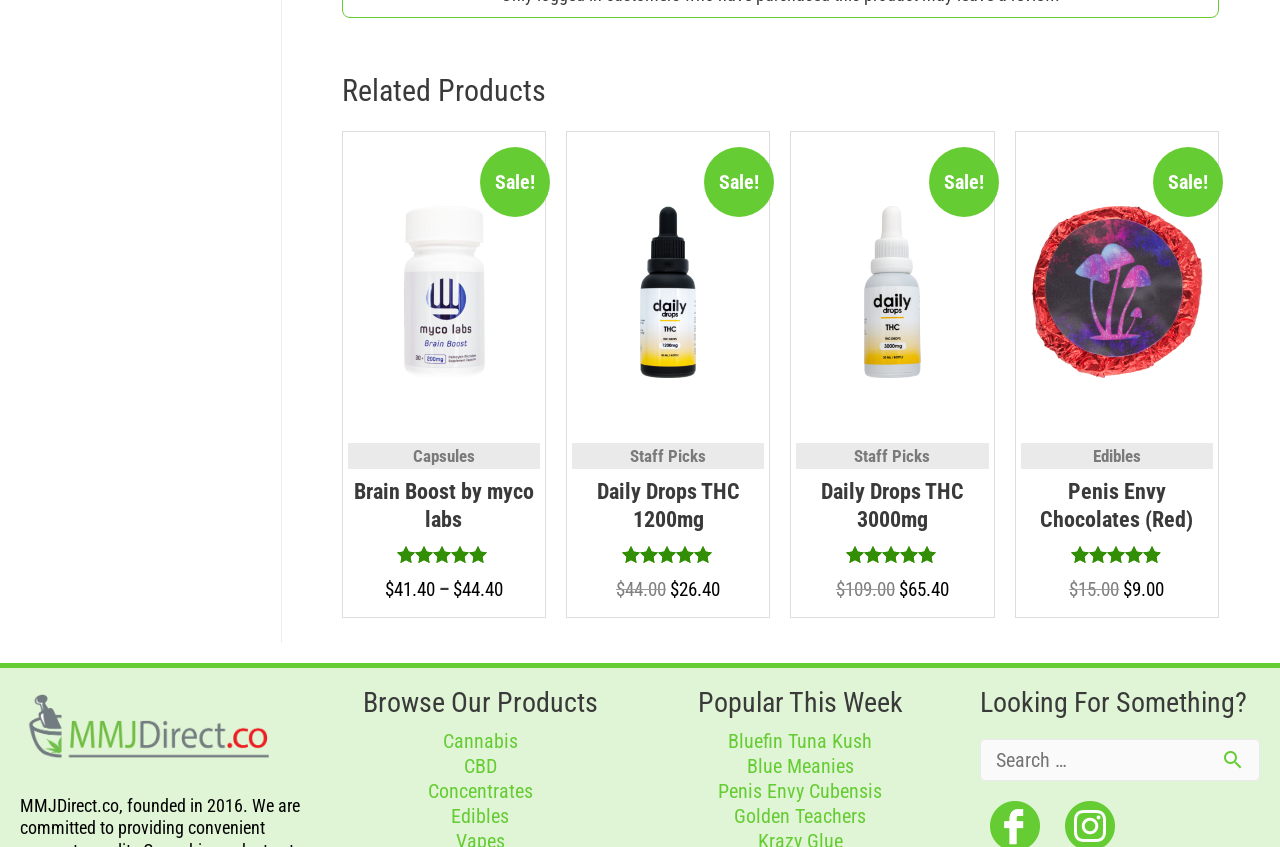Specify the bounding box coordinates of the area that needs to be clicked to achieve the following instruction: "Search for a product".

[0.766, 0.861, 0.984, 0.922]